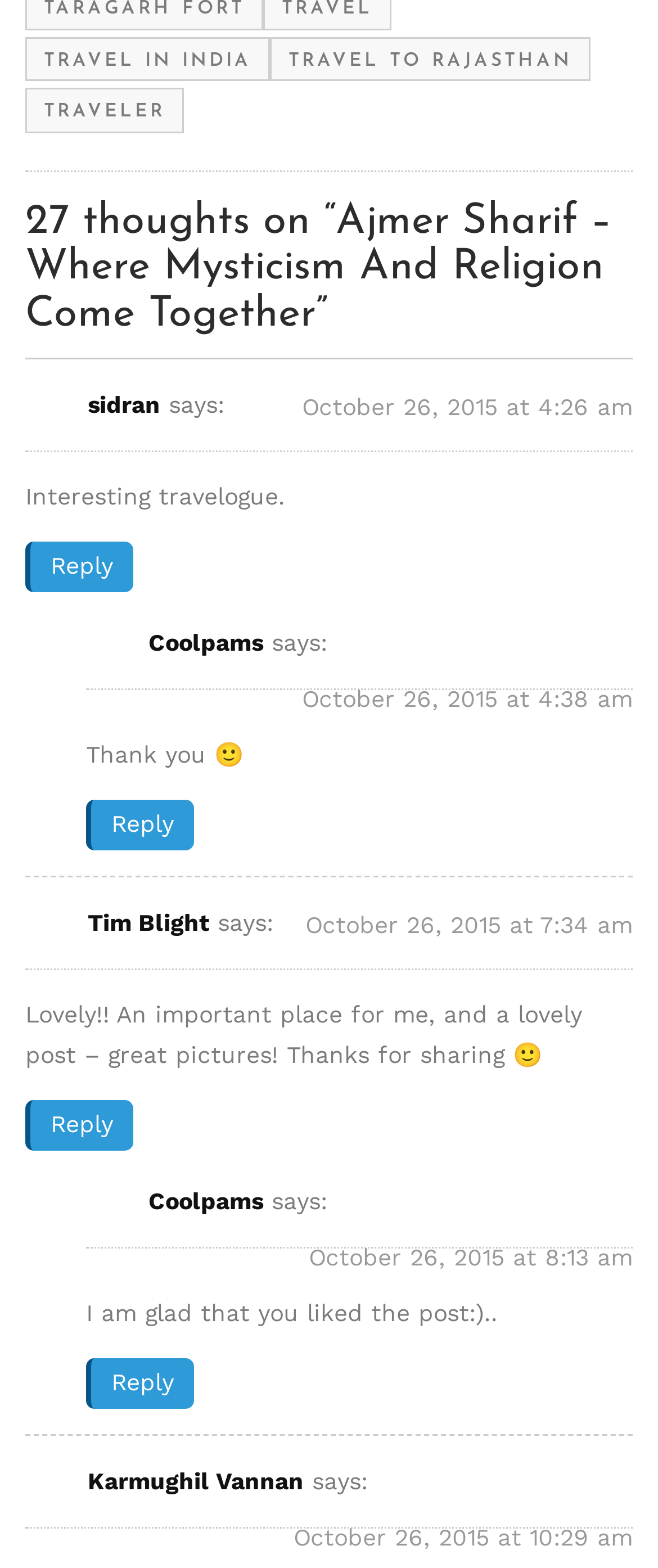How many replies are there to the comment by Tim Blight?
Look at the image and provide a detailed response to the question.

The comment by Tim Blight can be found in the article element with the link 'October 26, 2015 at 7:34 am'. There is one reply to this comment, which is located in the link element 'Reply to Tim Blight' within the same article element.